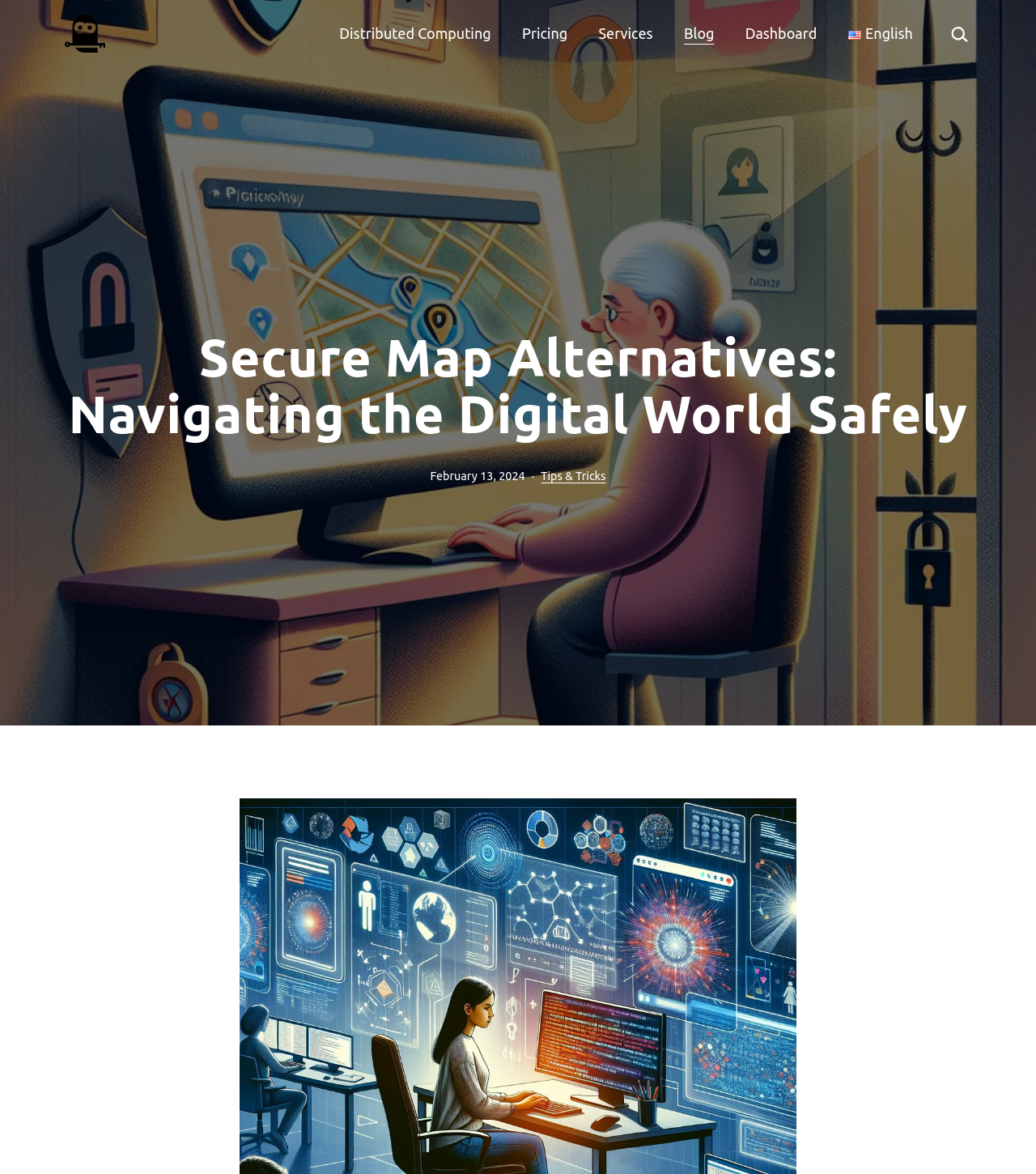Please identify the bounding box coordinates of the area I need to click to accomplish the following instruction: "explore distributed computing".

[0.317, 0.012, 0.484, 0.045]